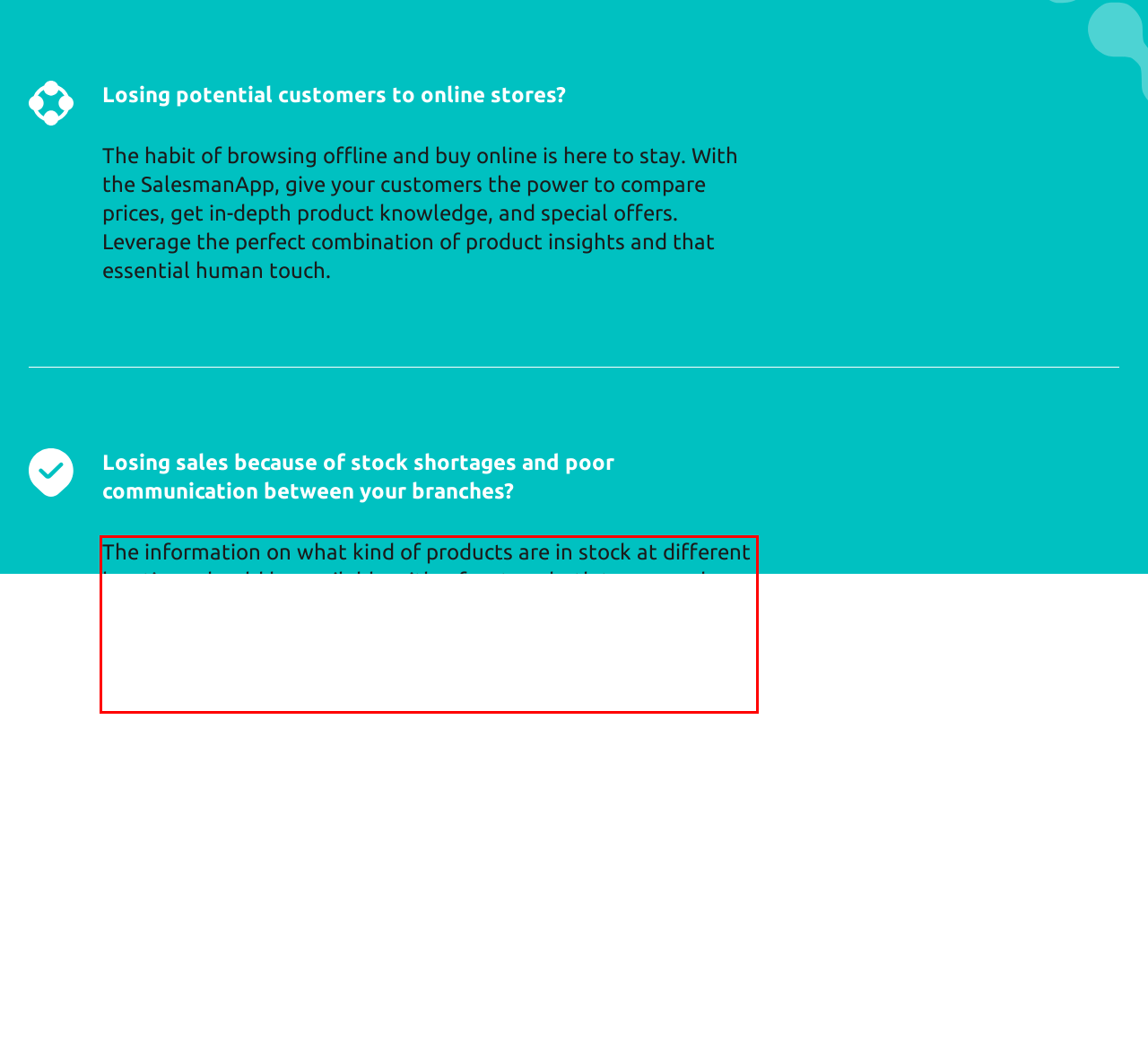You are provided with a screenshot of a webpage that includes a UI element enclosed in a red rectangle. Extract the text content inside this red rectangle.

The information on what kind of products are in stock at different locations should be available with a few taps both to you and your customers. With Stovendo’s solutions, you can easily direct your customers to the location that has the item they’re looking for. Even better, you can start the purchasing process straight away, minimising friction and the chances of a lost sale.